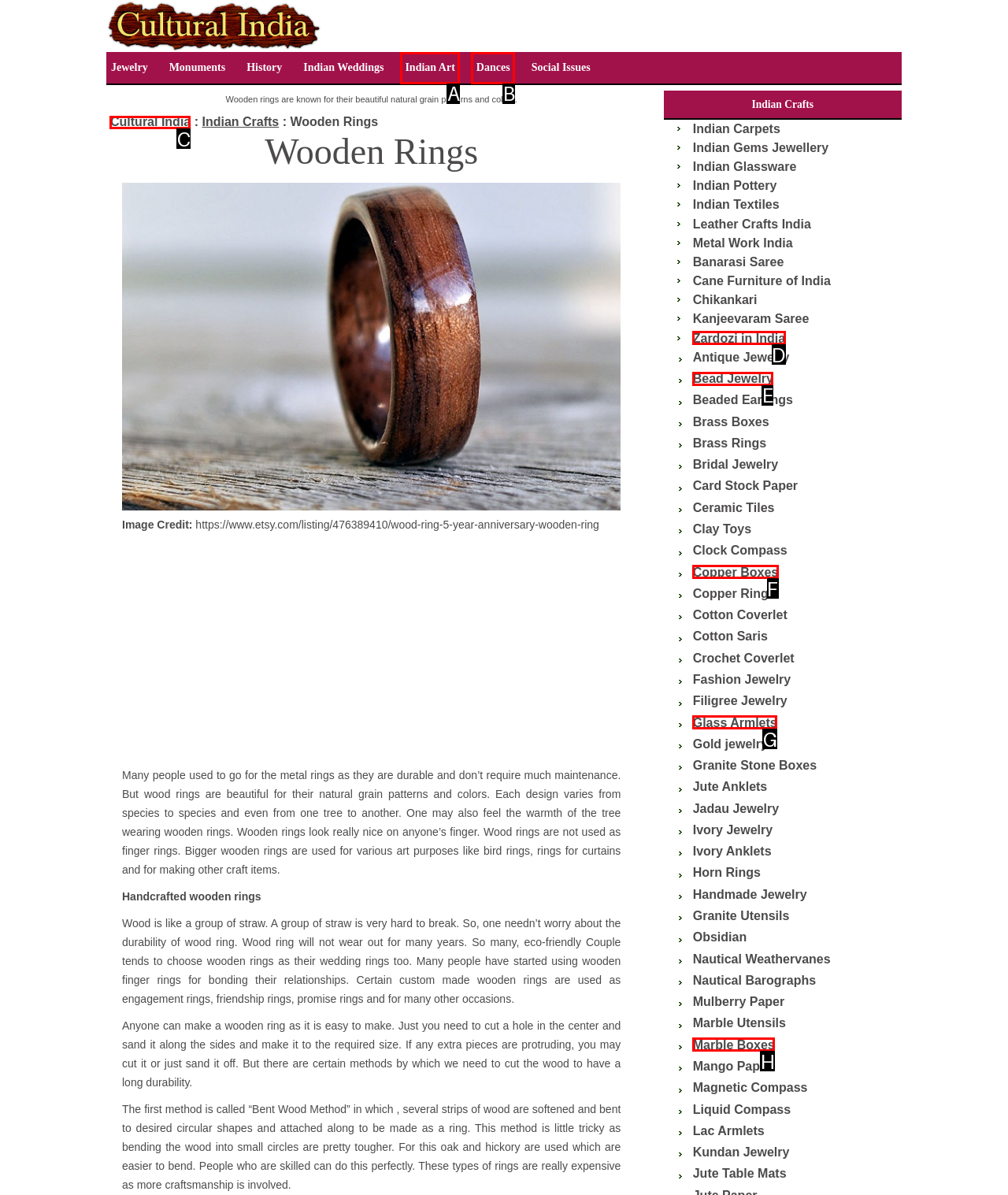Select the appropriate HTML element that needs to be clicked to execute the following task: Click on the 'Indian Crafts' link. Respond with the letter of the option.

C